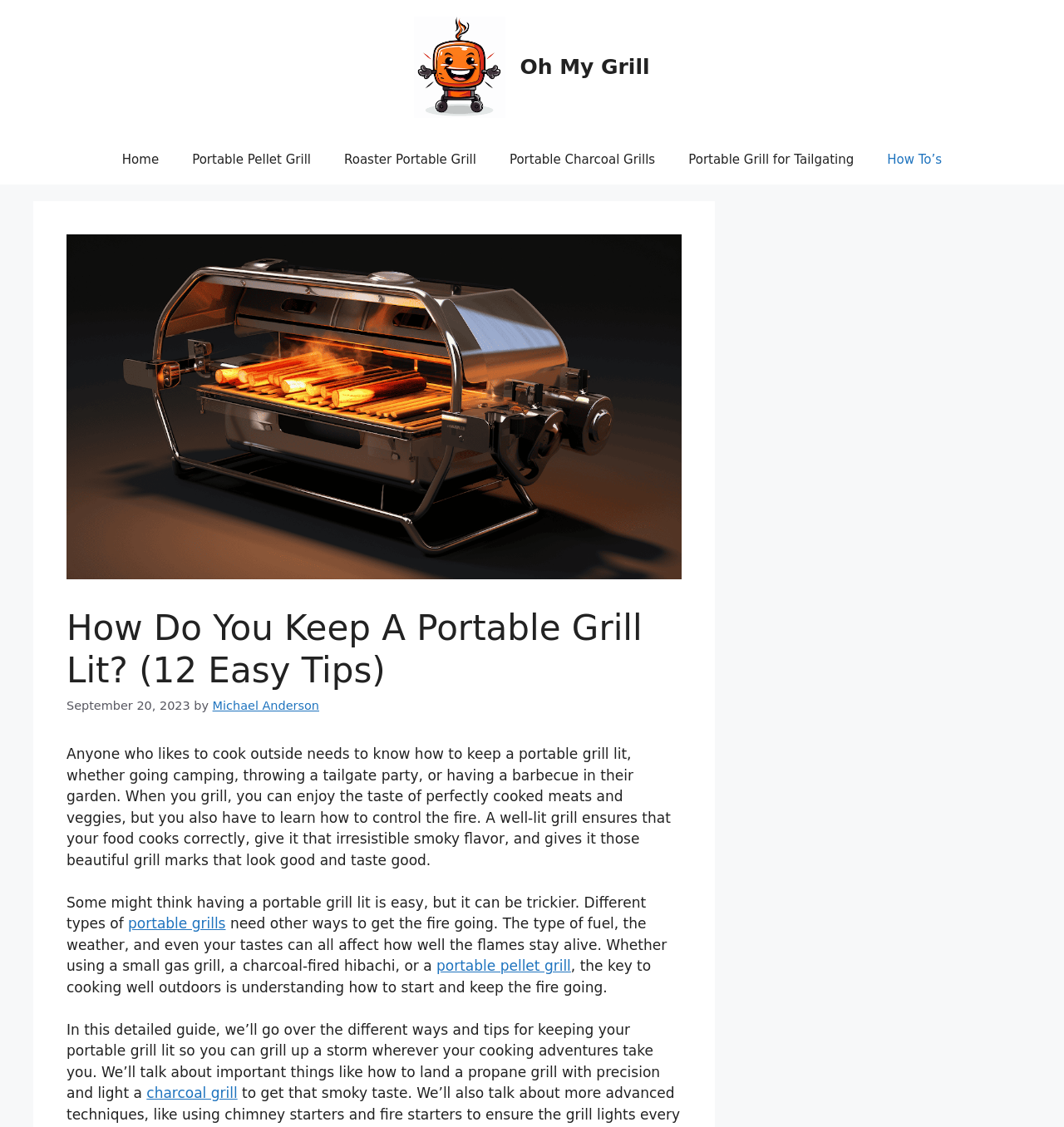Specify the bounding box coordinates of the region I need to click to perform the following instruction: "Load more articles". The coordinates must be four float numbers in the range of 0 to 1, i.e., [left, top, right, bottom].

None